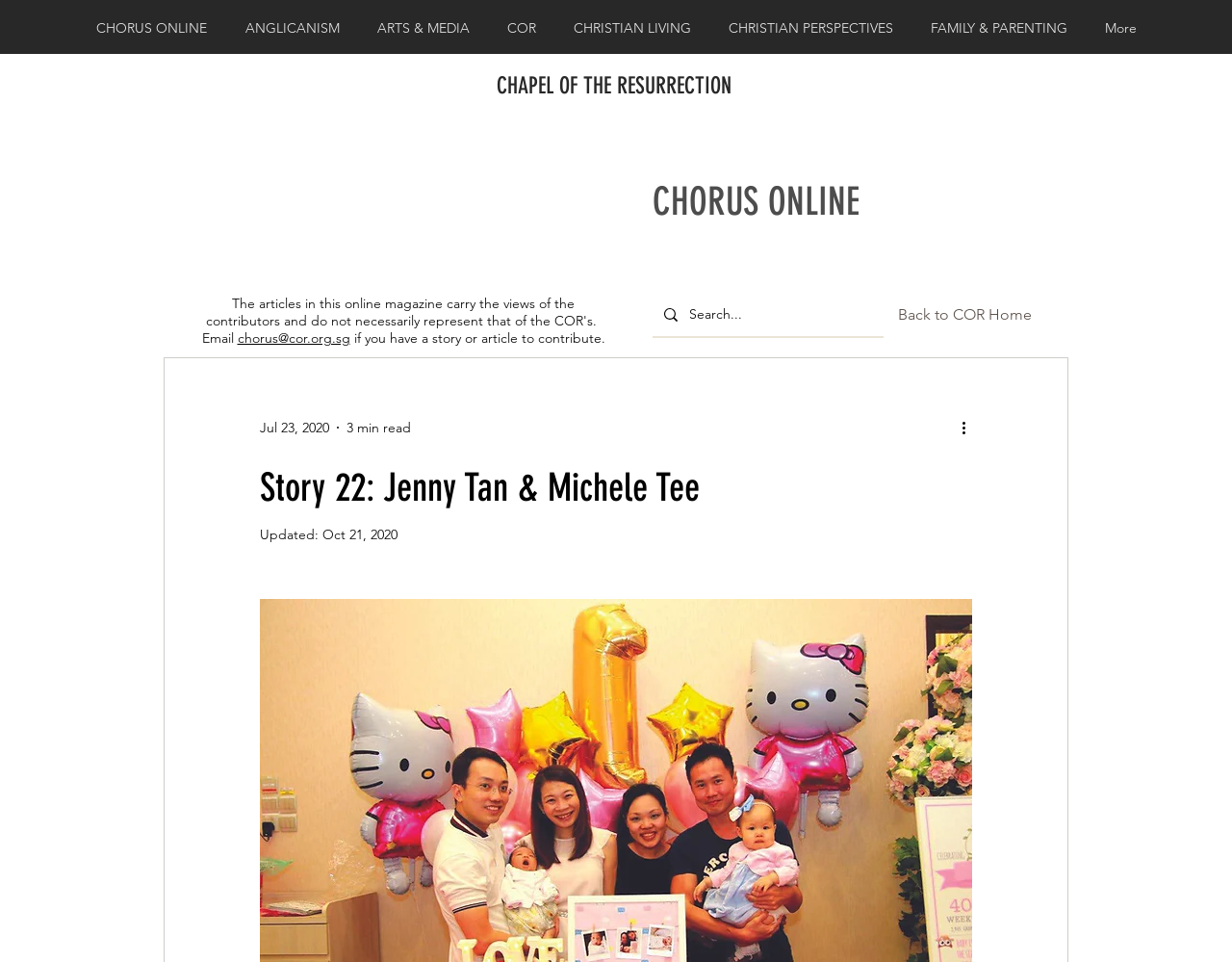Locate and extract the text of the main heading on the webpage.

Story 22: Jenny Tan & Michele Tee